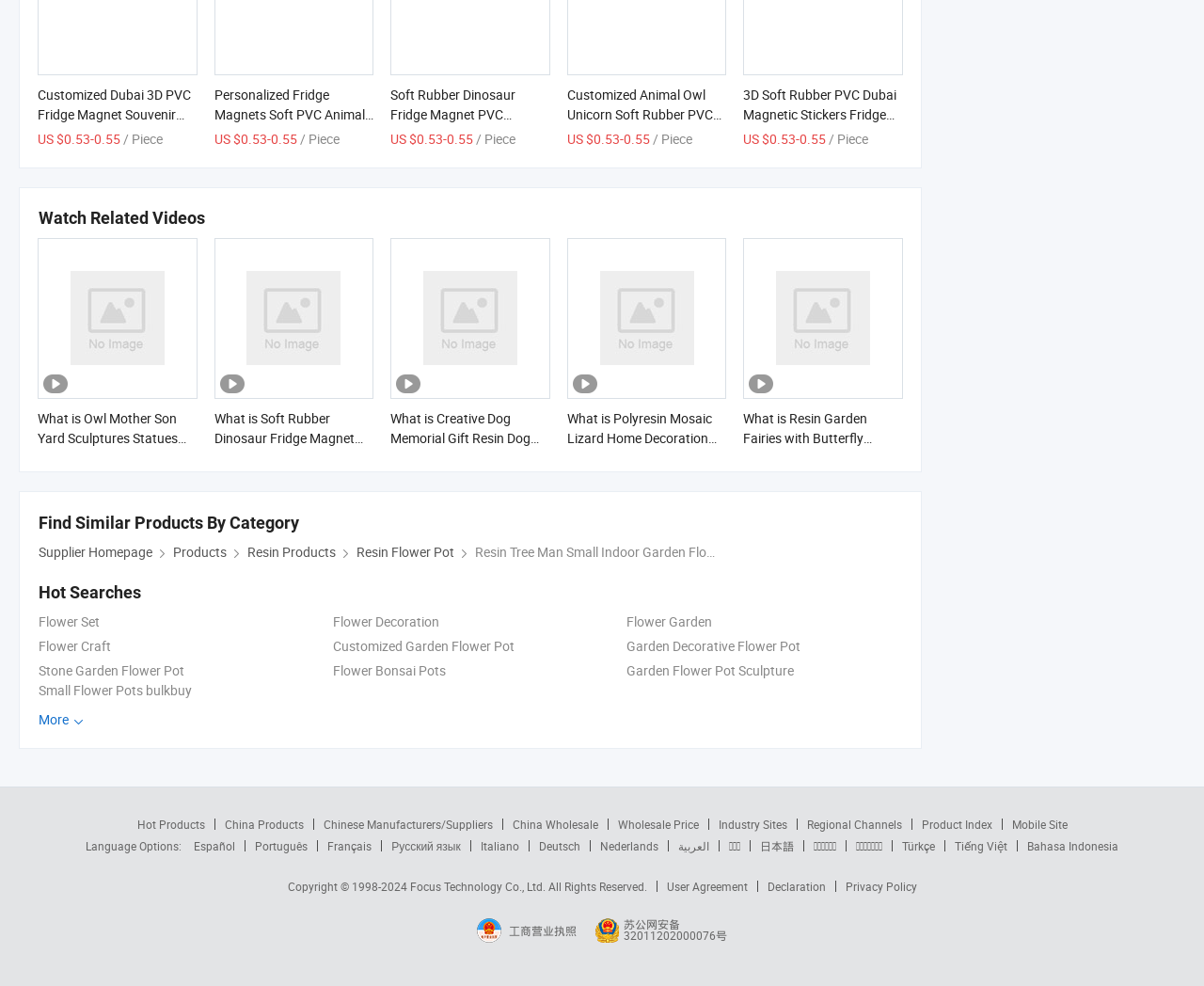Based on the description "Resin Flower Pot", find the bounding box of the specified UI element.

[0.296, 0.551, 0.38, 0.569]